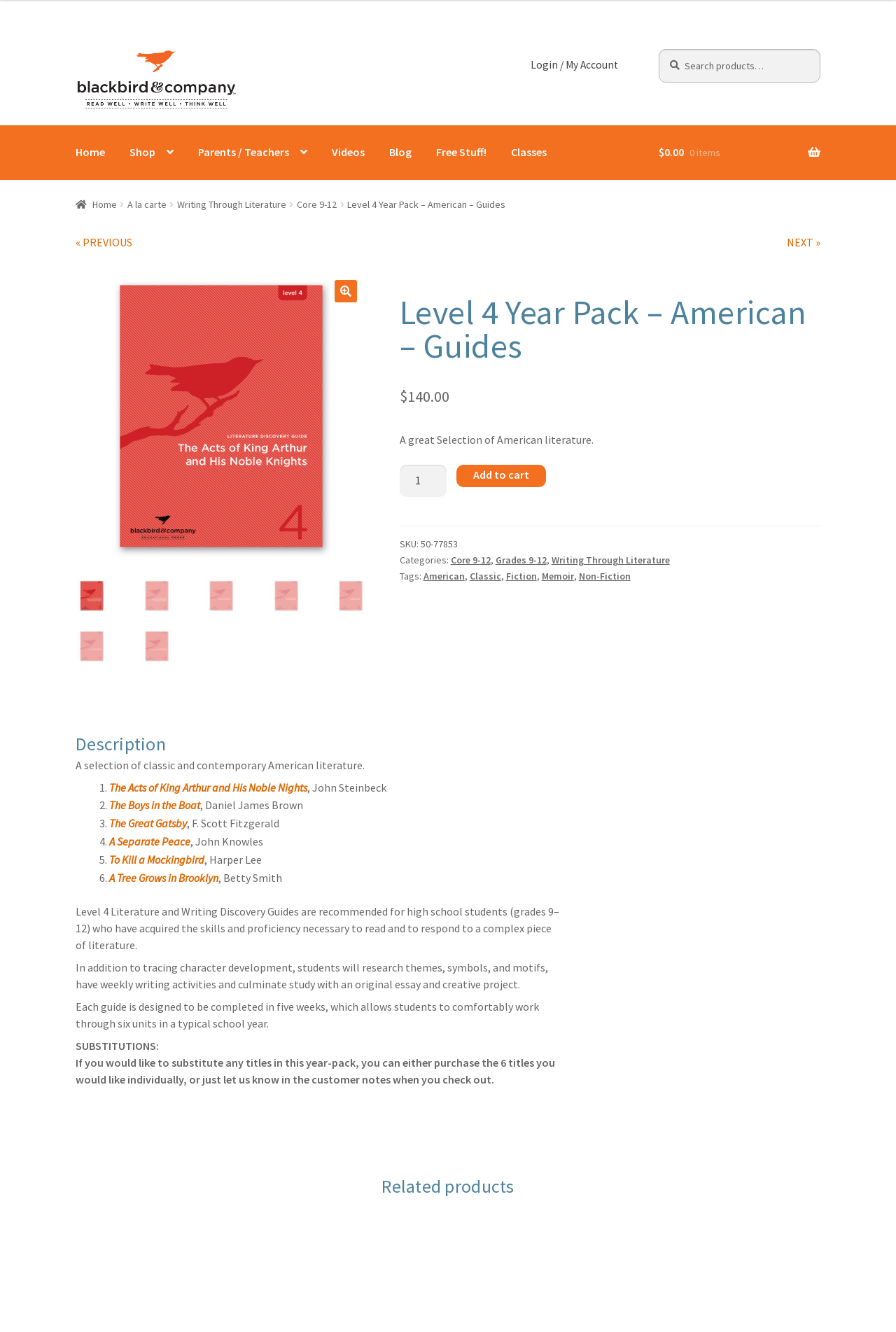Provide a short answer to the following question with just one word or phrase: What is the author of the book 'A Separate Peace'?

John Knowles